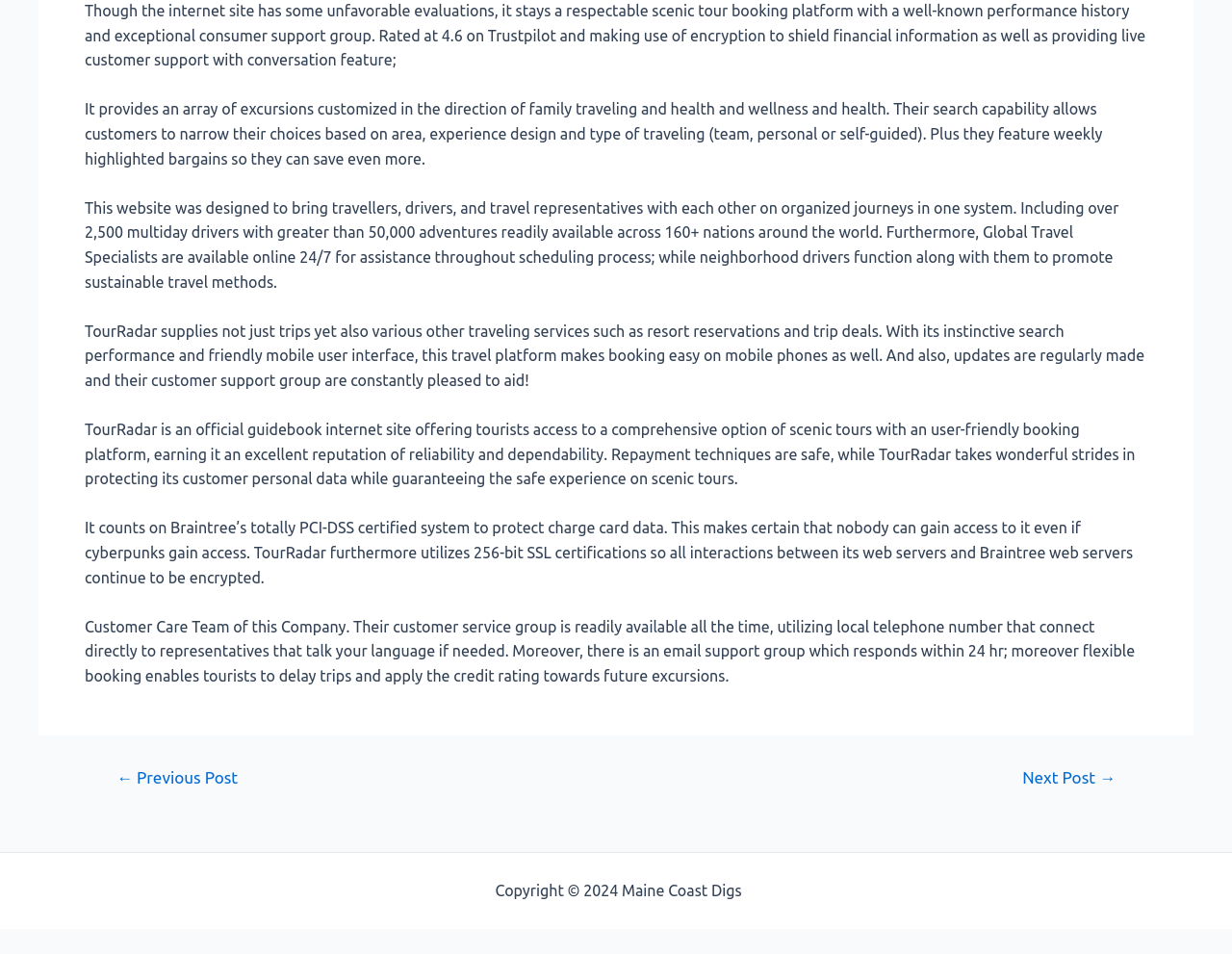Highlight the bounding box of the UI element that corresponds to this description: "Sitemap".

[0.605, 0.924, 0.651, 0.942]